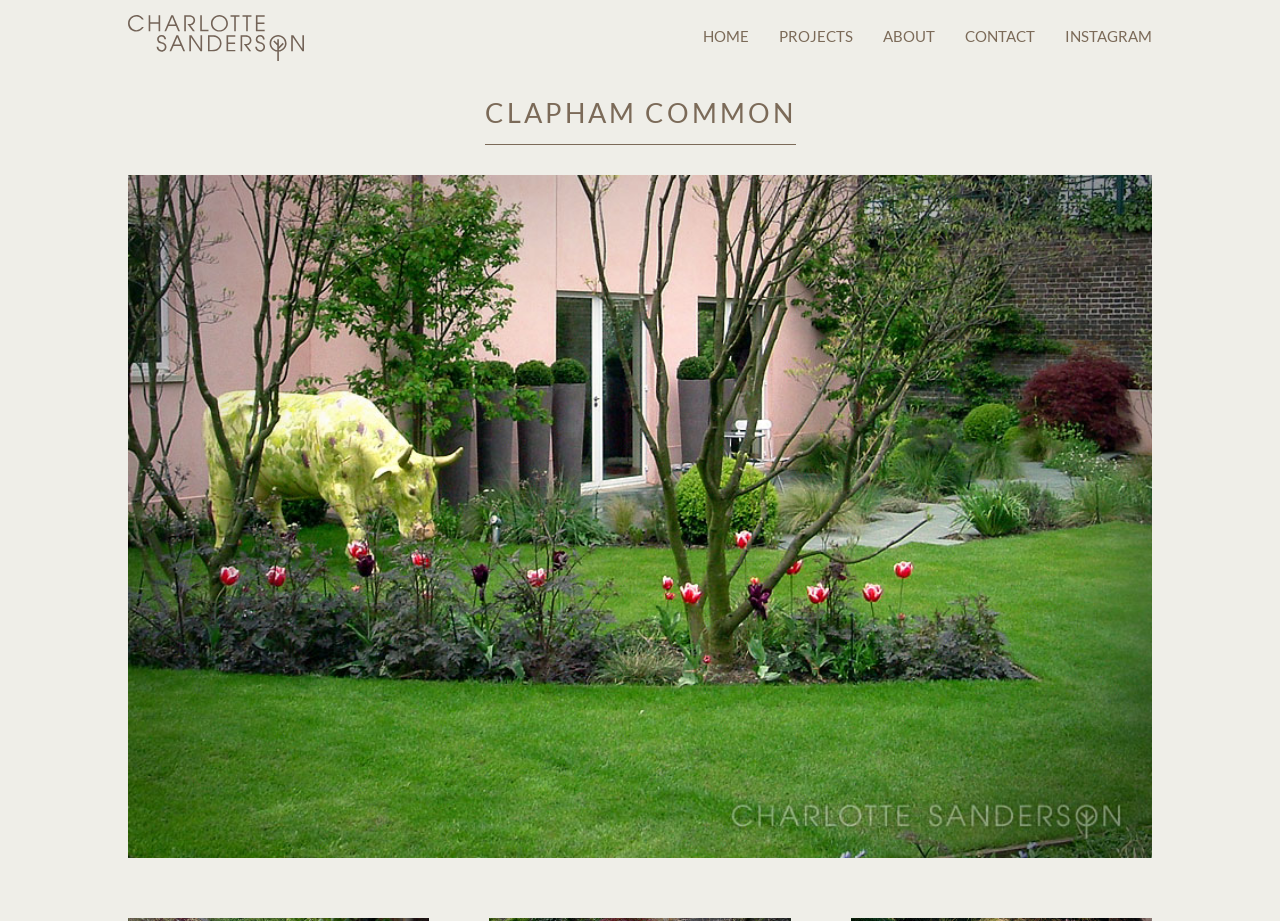Examine the image and give a thorough answer to the following question:
What is the layout of the navigation links?

I analyzed the bounding box coordinates of the navigation links and found that their y1 and y2 values are similar, indicating that they are aligned horizontally. This suggests that the navigation links are laid out horizontally.